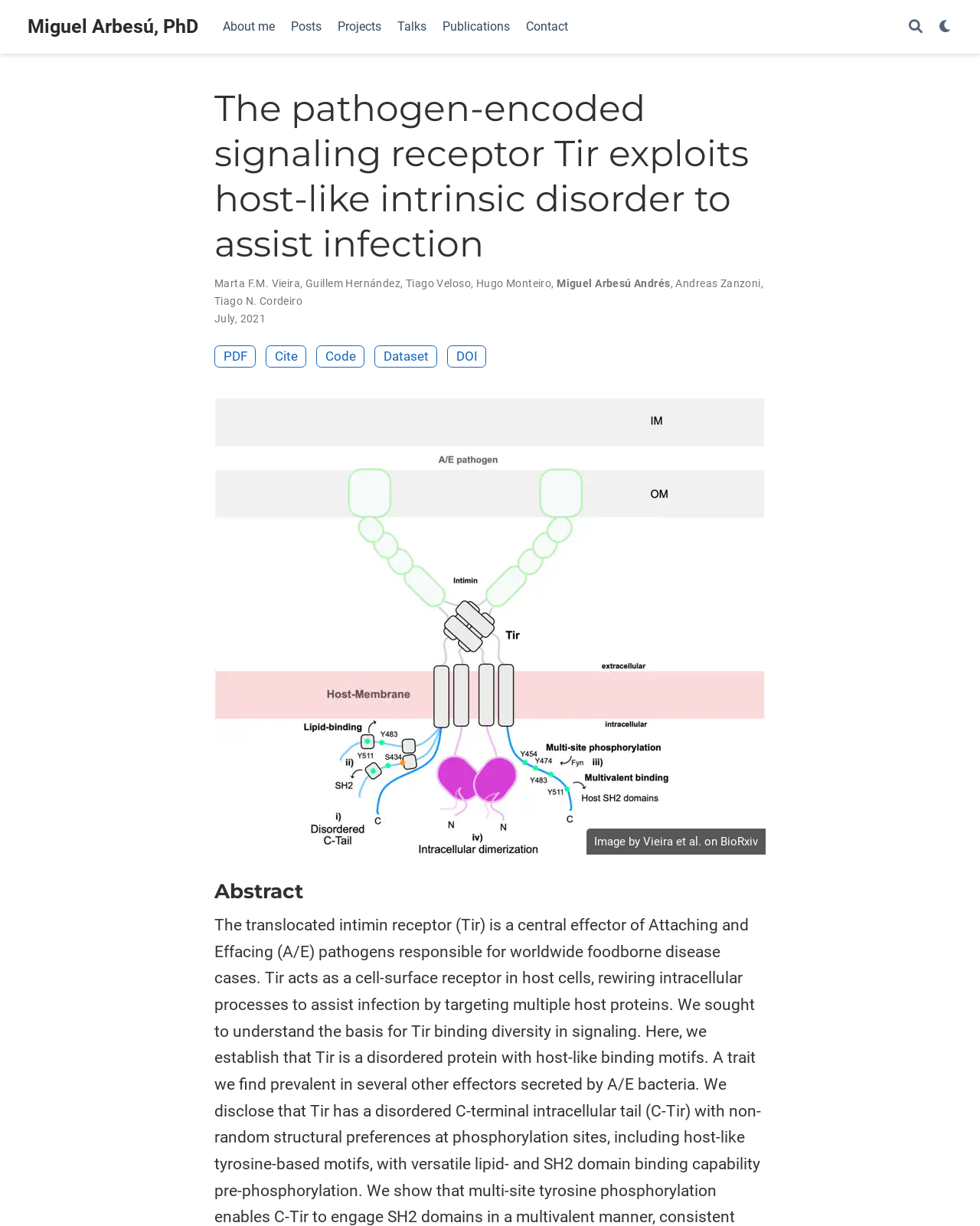Locate the bounding box coordinates of the element you need to click to accomplish the task described by this instruction: "Read abstract".

[0.219, 0.717, 0.781, 0.737]